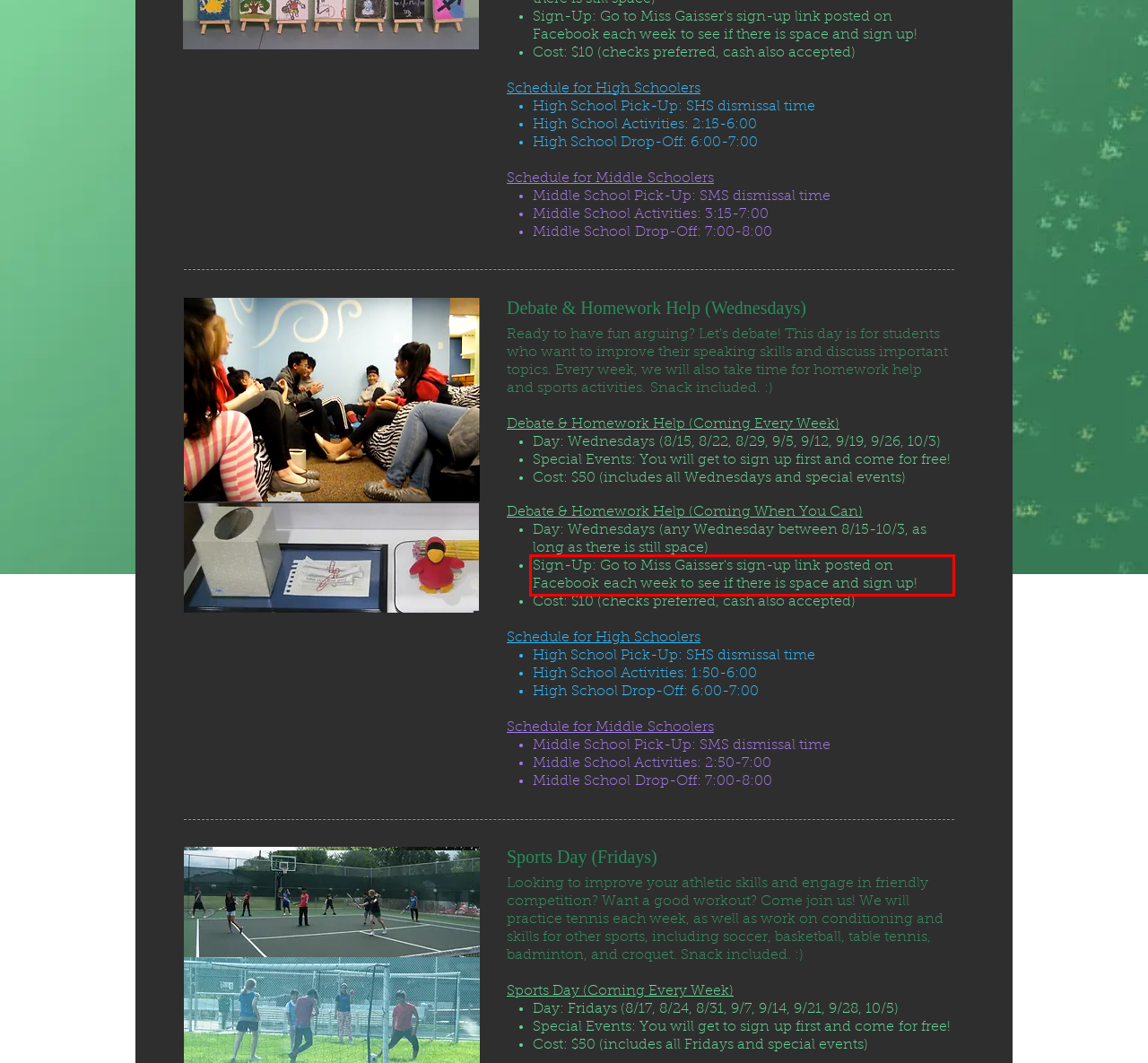Locate the red bounding box in the provided webpage screenshot and use OCR to determine the text content inside it.

Sign-Up: Go to Miss Gaisser's sign-up link posted on Facebook each week to see if there is space and sign up!